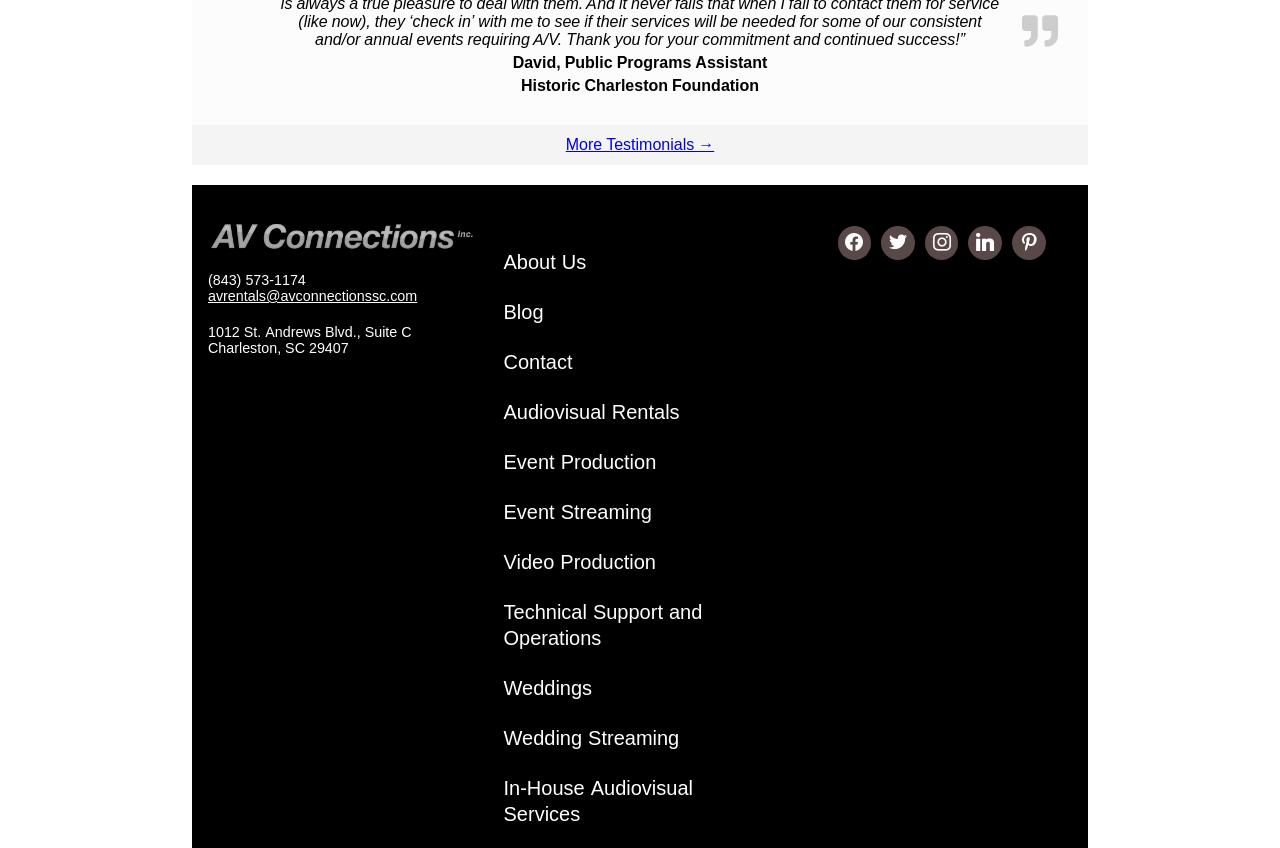Could you find the bounding box coordinates of the clickable area to complete this instruction: "Click the logo"?

None